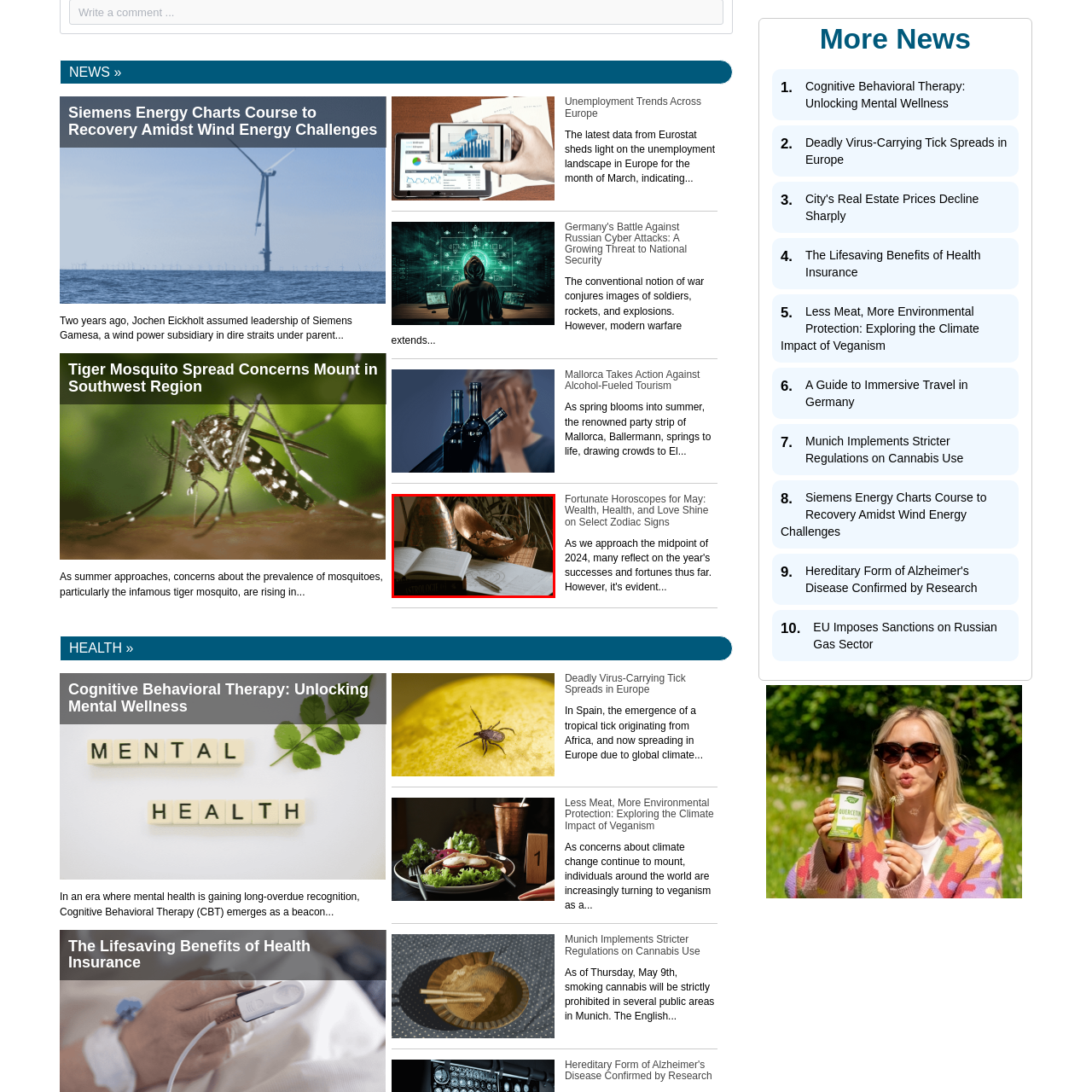Thoroughly describe the contents of the image enclosed in the red rectangle.

The image depicts a serene and thoughtfully arranged study space, centered around elements that suggest a focus on astrology or introspection. An open book titled "ASTROLOGY" lies prominently in the foreground, hinting at a deeper exploration of celestial influences. Nearby, a neatly organized set of astrological charts and diagrams can be seen, accompanied by a compass, suggesting an analytical approach to astrology.

Positioned artistically on the side, a gleaming metallic vase and a decorative bowl filled with natural materials add an organic touch to the workspace. The background features lush greenery, enhancing a sense of tranquility and connection to nature. The warm tones and soft lighting contribute to the inviting atmosphere, making it an ideal setting for contemplation and study. This arrangement reflects a harmonious blend of knowledge and artistry, perfect for anyone interested in astrological studies or personal reflections.